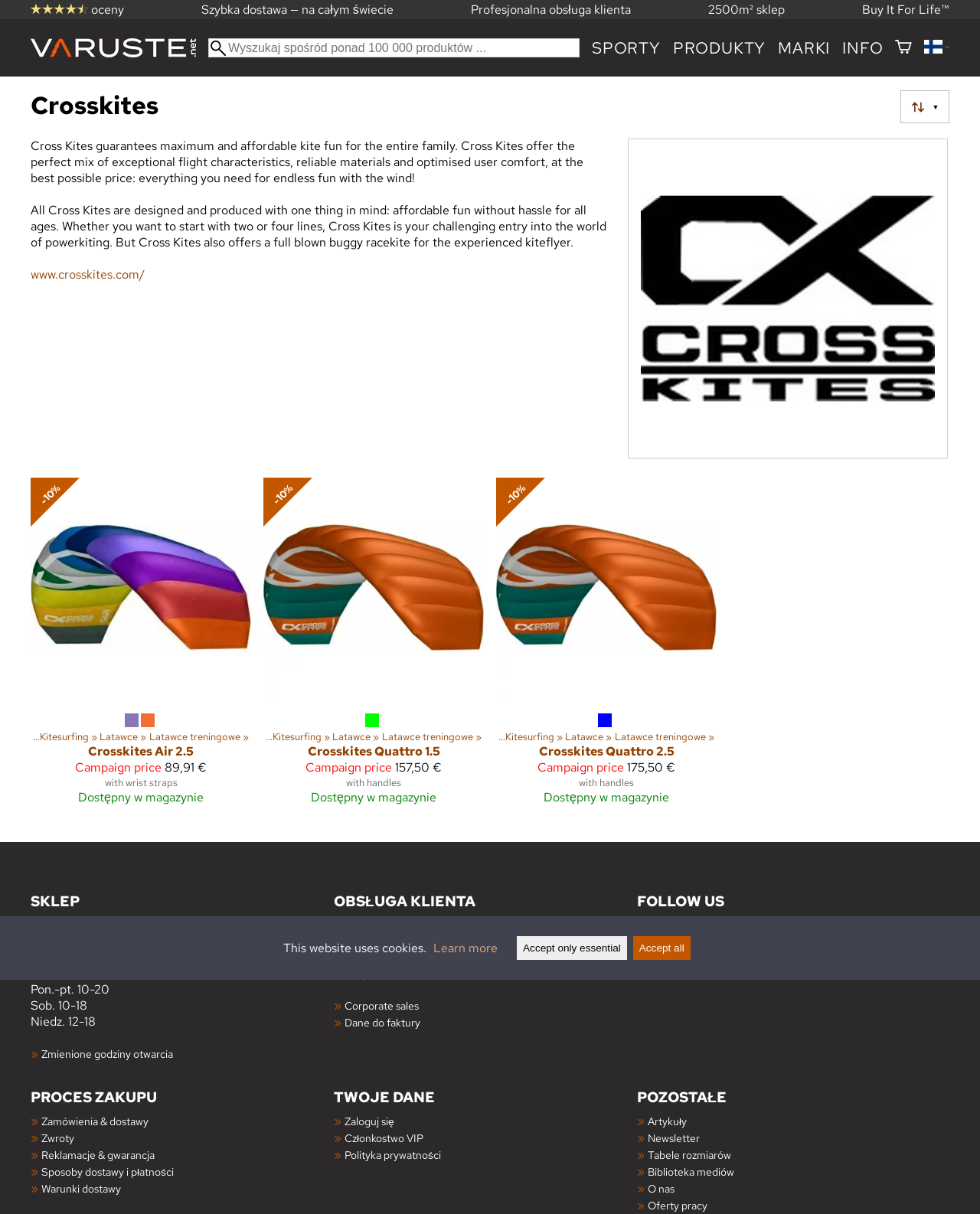Kindly determine the bounding box coordinates for the area that needs to be clicked to execute this instruction: "Enter your name".

None